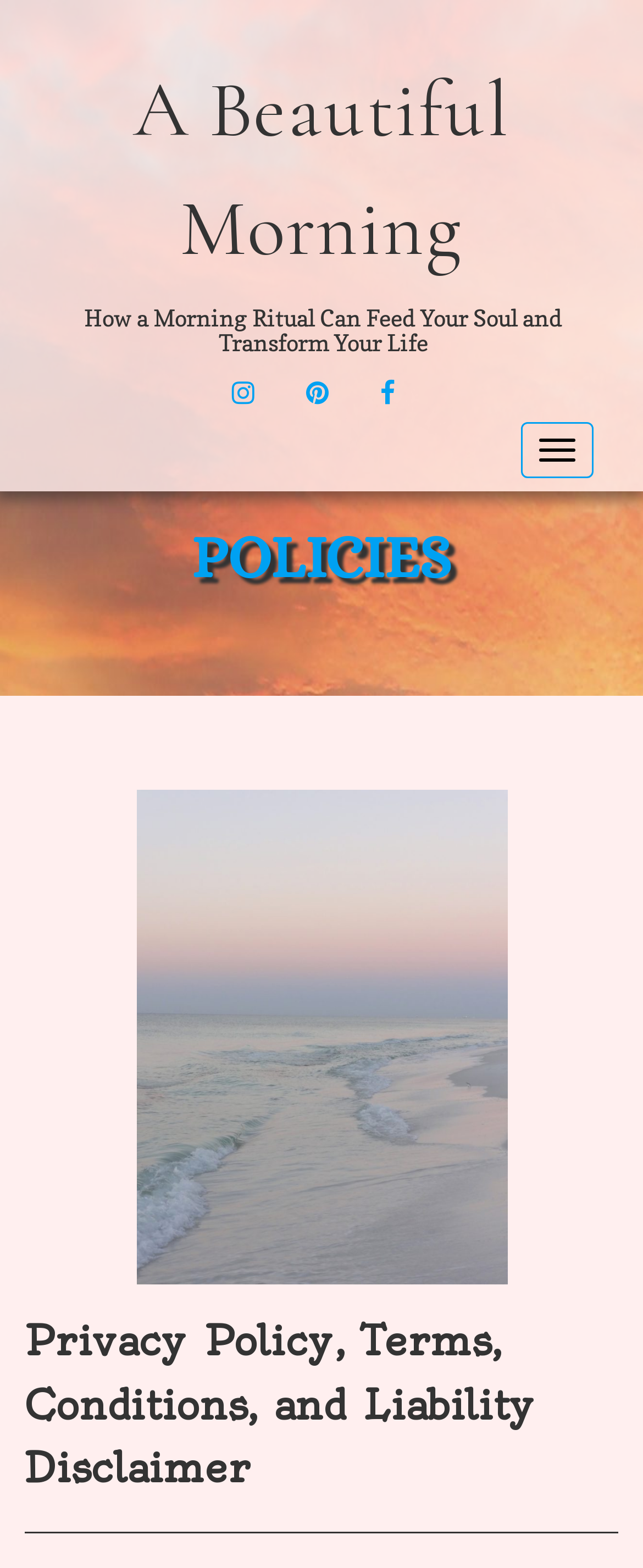Refer to the element description A Beautiful Morning and identify the corresponding bounding box in the screenshot. Format the coordinates as (top-left x, top-left y, bottom-right x, bottom-right y) with values in the range of 0 to 1.

[0.206, 0.04, 0.794, 0.177]